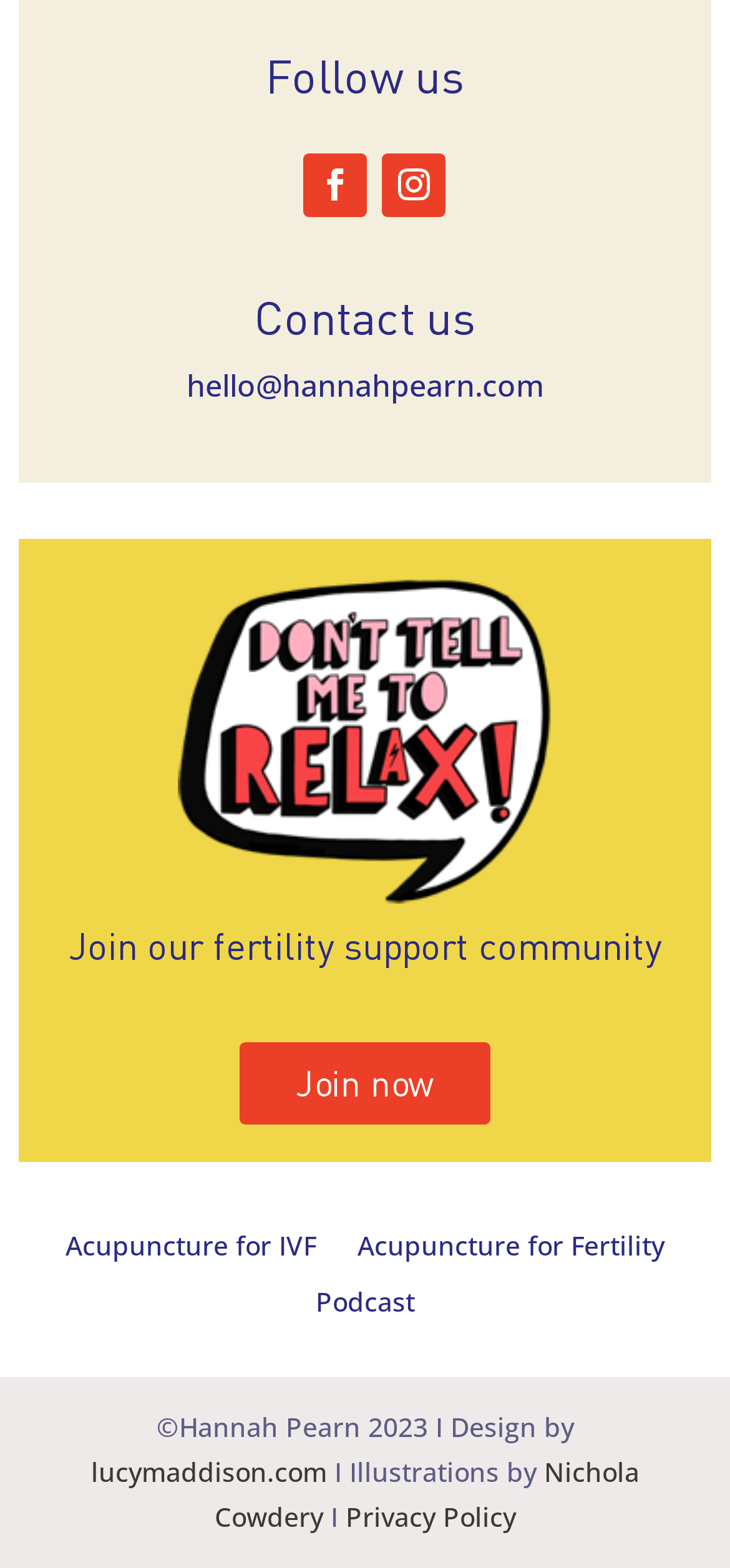What is the topic of the community to join?
Please answer the question with a detailed response using the information from the screenshot.

I found the topic by reading the heading 'Join our fertility support community' which is located above the 'Join now $' link.